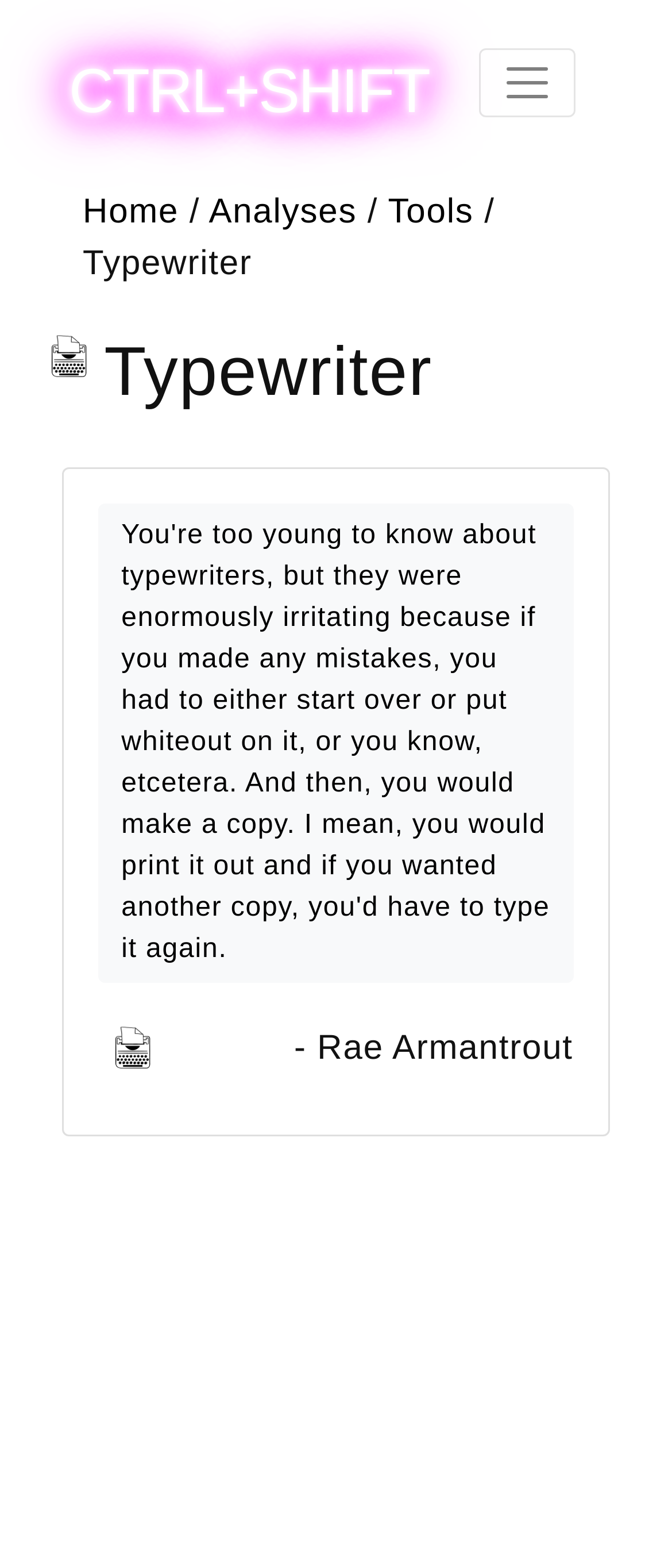What is the name of the series?
Examine the image and give a concise answer in one word or a short phrase.

CTRL+Shift